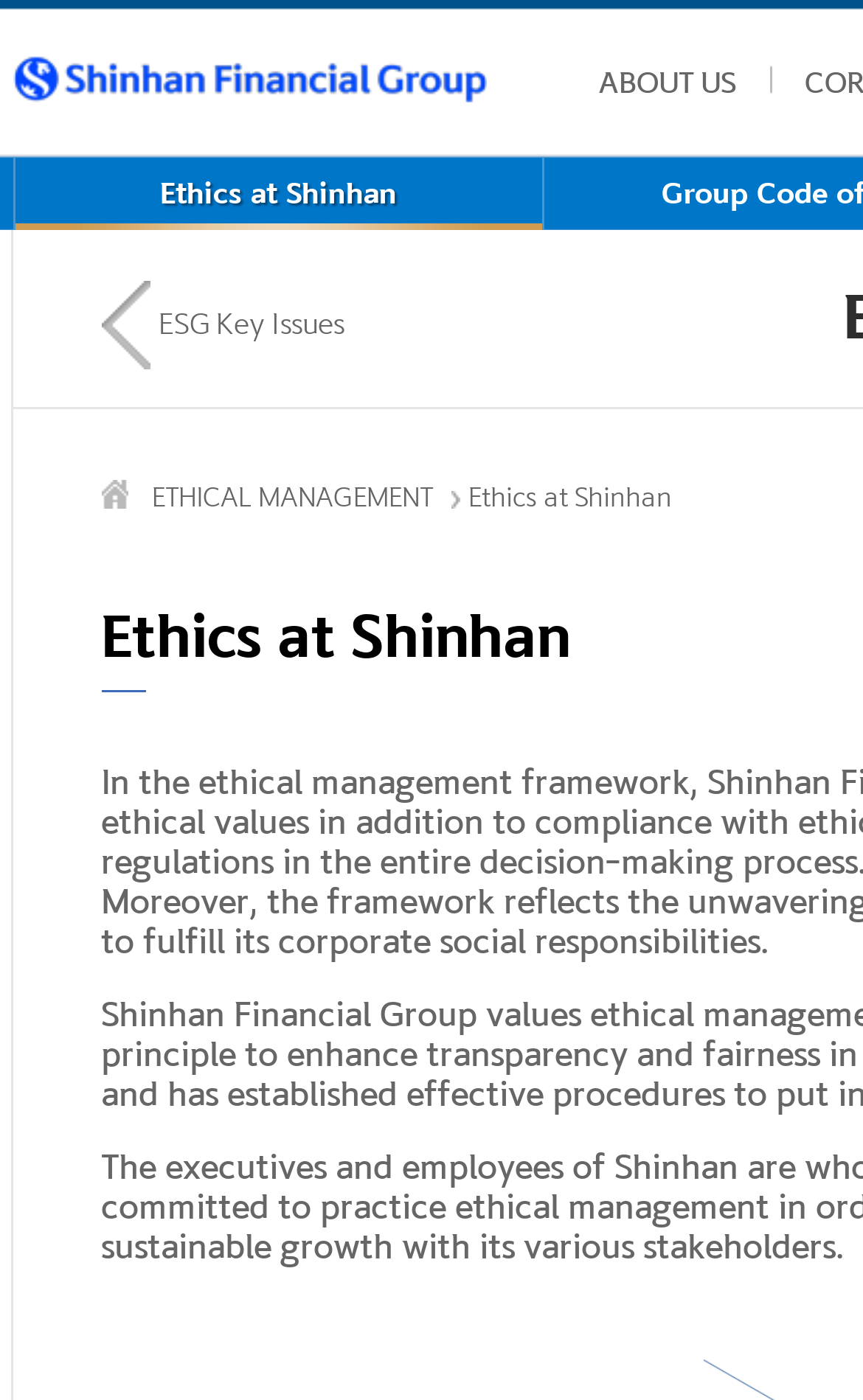For the given element description Ethics at Shinhan, determine the bounding box coordinates of the UI element. The coordinates should follow the format (top-left x, top-left y, bottom-right x, bottom-right y) and be within the range of 0 to 1.

[0.017, 0.112, 0.629, 0.164]